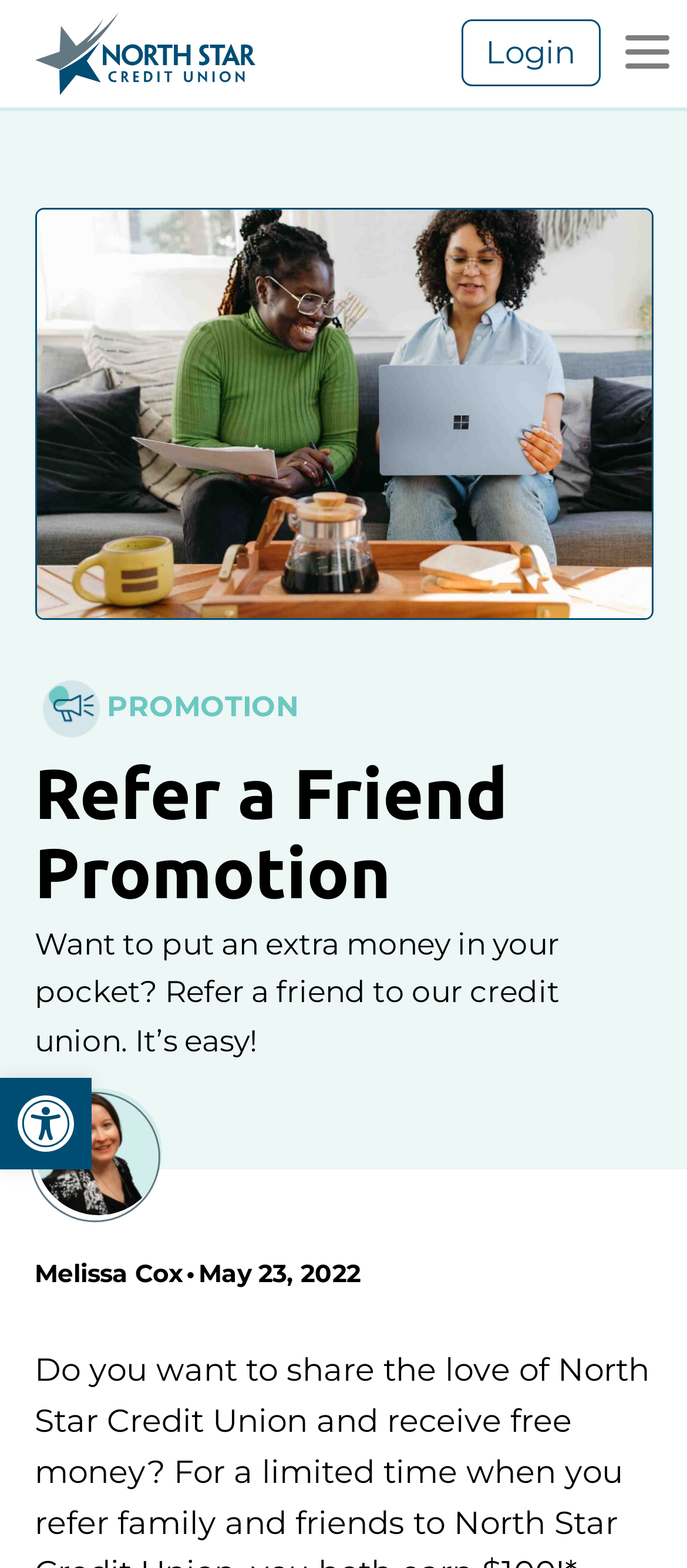Who is the author of the testimonial?
Give a one-word or short-phrase answer derived from the screenshot.

Melissa Cox